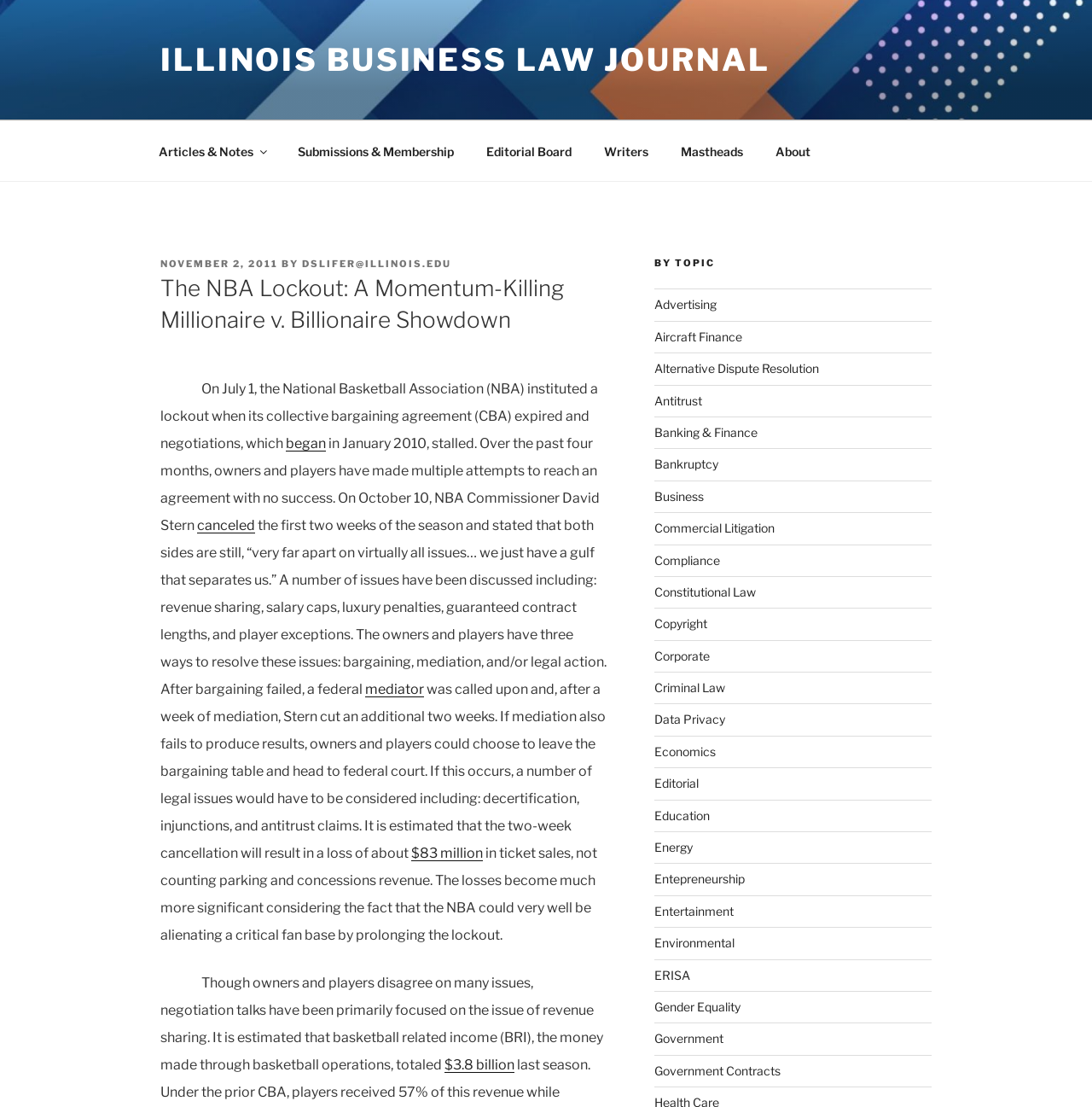Please provide a comprehensive response to the question below by analyzing the image: 
What is the topic of the article?

The topic of the article can be determined by reading the heading 'The NBA Lockout: A Momentum-Killing Millionaire v. Billionaire Showdown' which is located at the top of the webpage.